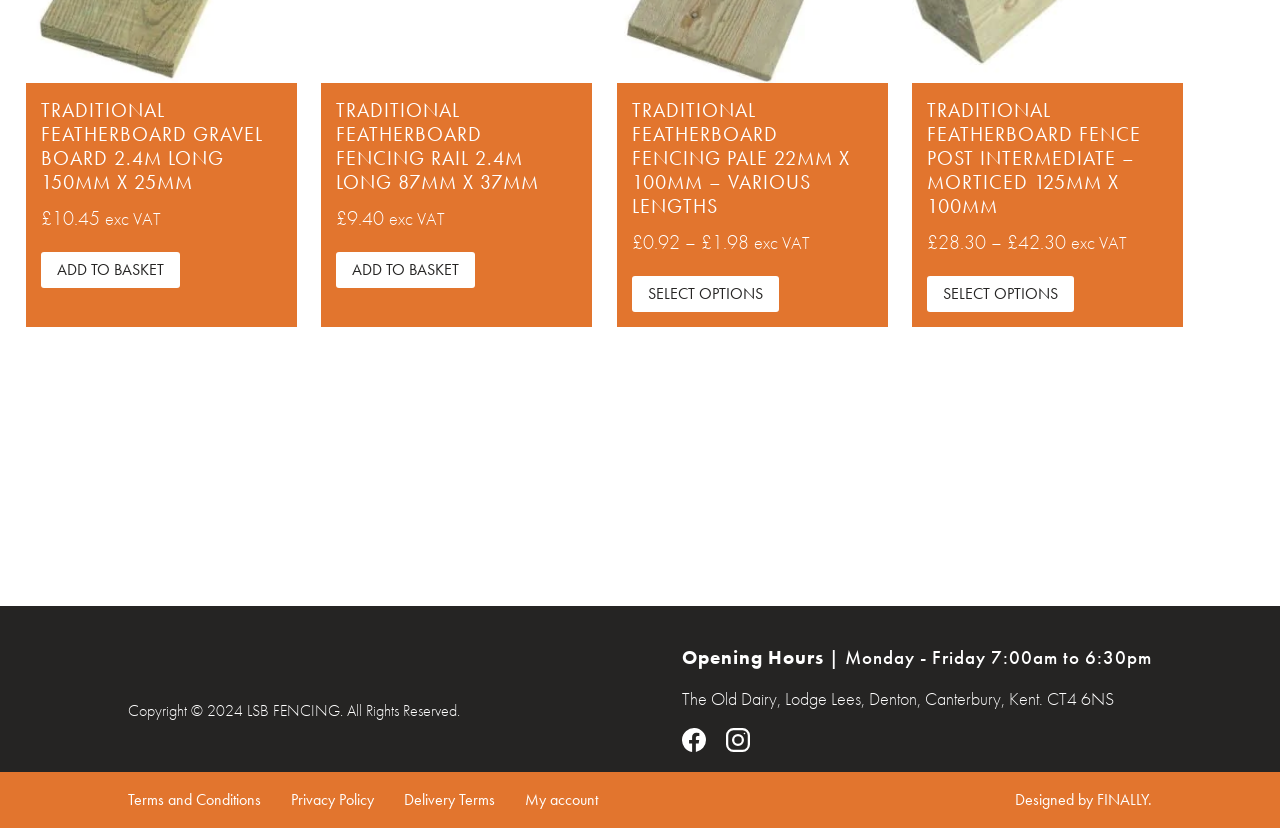What are the social media platforms linked on this page?
Refer to the image and provide a concise answer in one word or phrase.

Facebook and Instagram